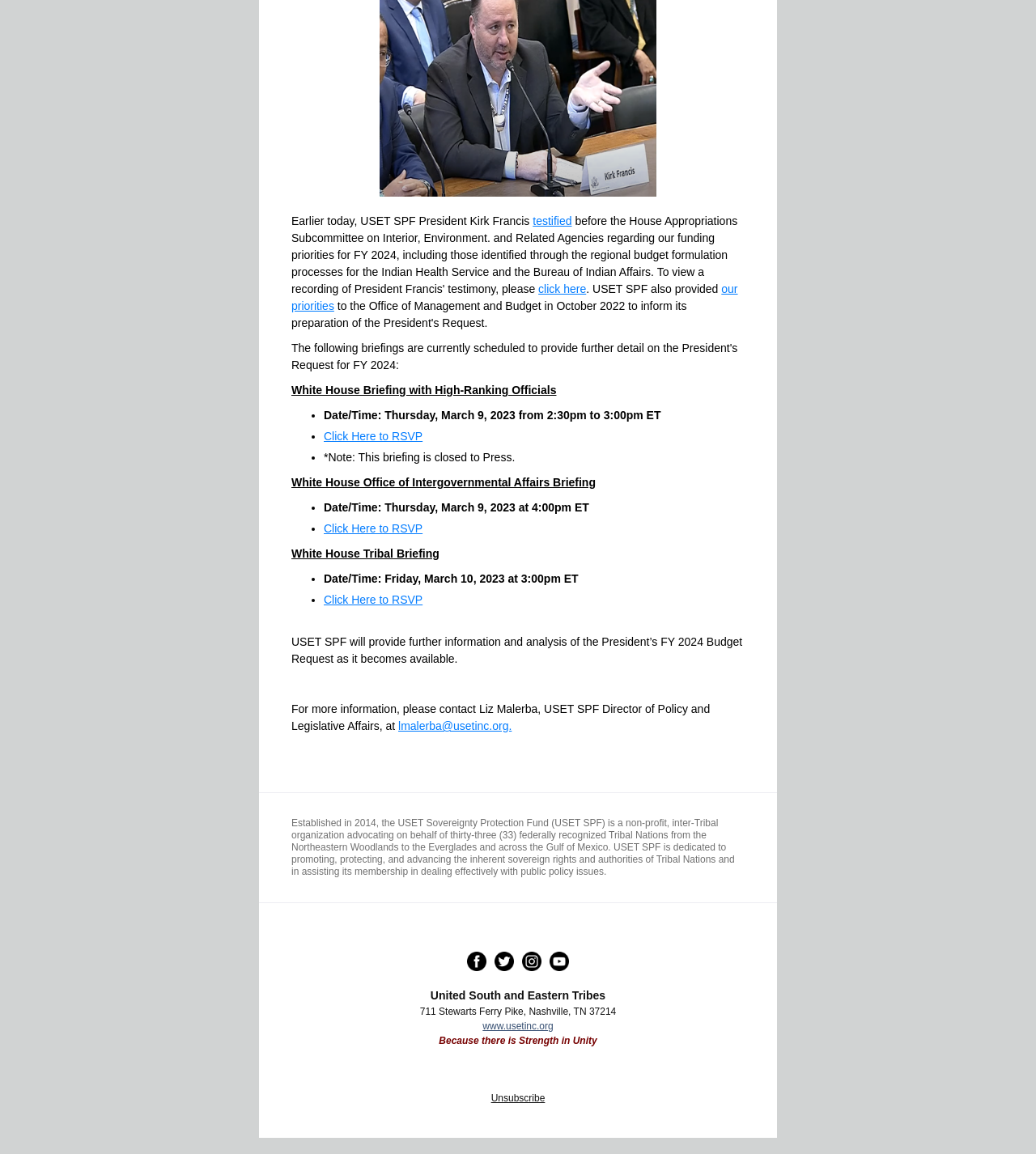What is the date of the White House Tribal Briefing?
Please ensure your answer is as detailed and informative as possible.

The webpage content lists a series of briefings, including the White House Tribal Briefing, which is scheduled to take place on Friday, March 10, 2023 at 3:00pm ET.